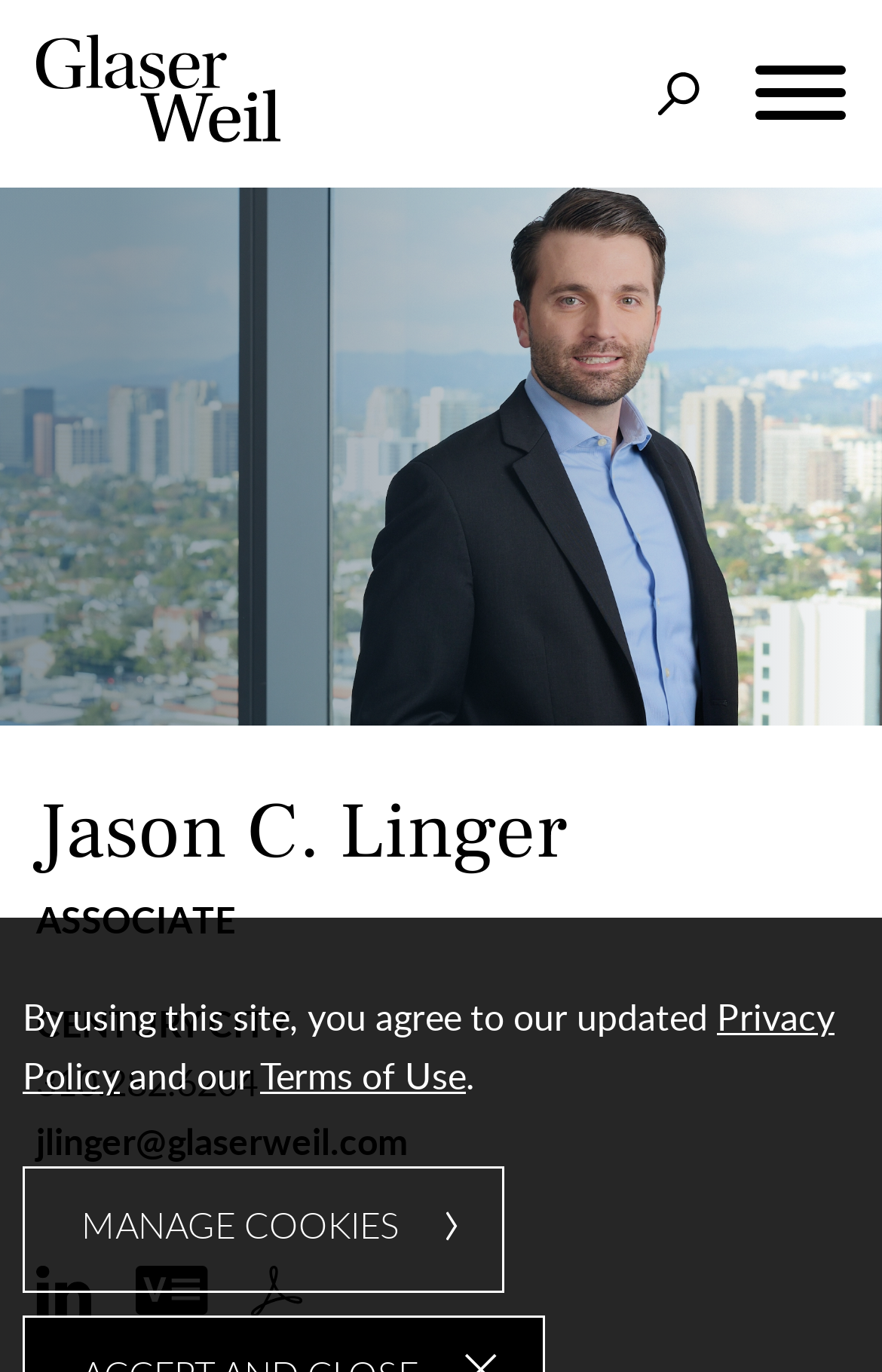What social media platform can you find Jason C. Linger on?
Refer to the screenshot and deliver a thorough answer to the question presented.

I found the answer by looking at the links below Jason C. Linger's name, and one of them is an image of the Linkedin logo, which suggests that you can find him on Linkedin.